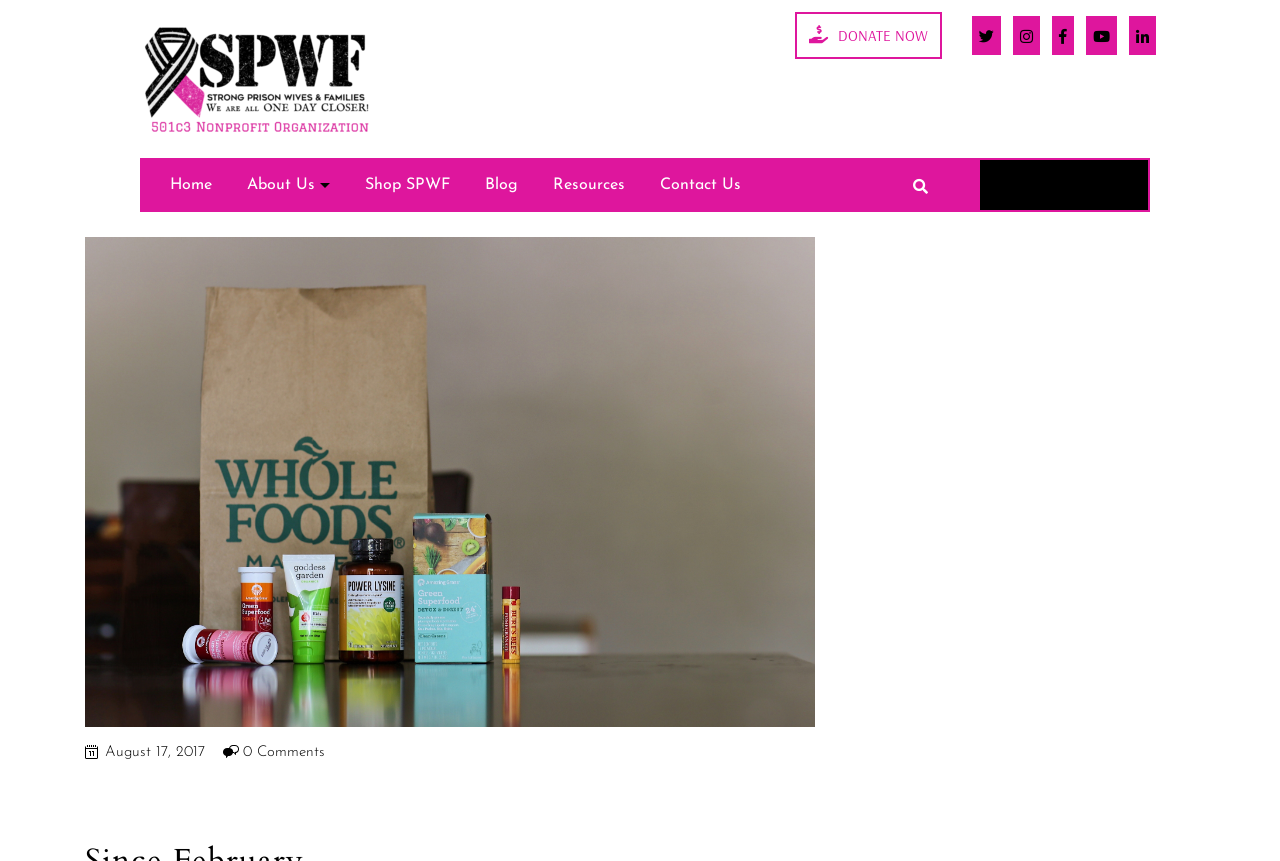What is the purpose of the 'DONATE NOW' button?
Based on the image, provide your answer in one word or phrase.

To donate to the organization